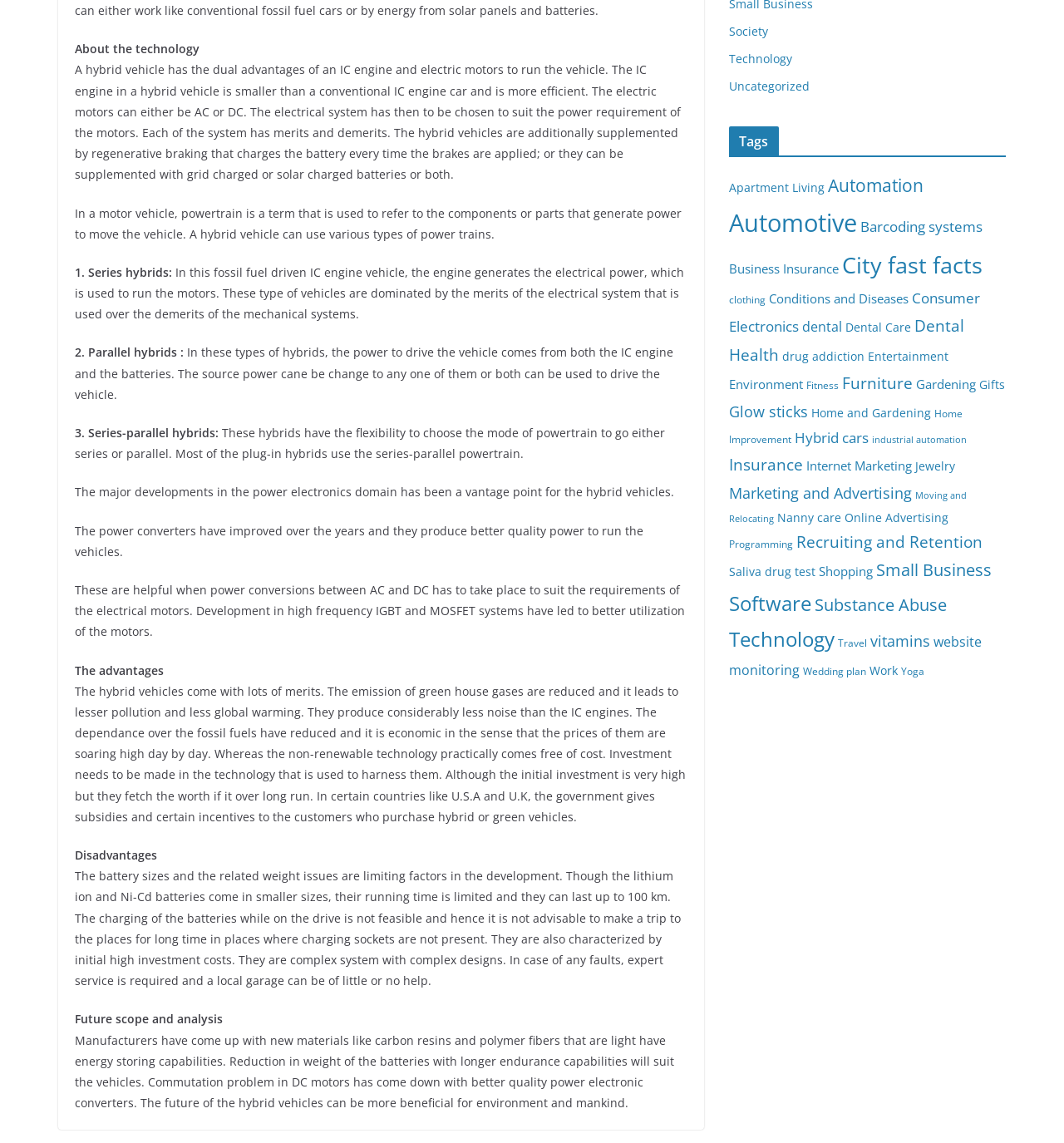Return the bounding box coordinates of the UI element that corresponds to this description: "Environment". The coordinates must be given as four float numbers in the range of 0 and 1, [left, top, right, bottom].

[0.685, 0.328, 0.755, 0.344]